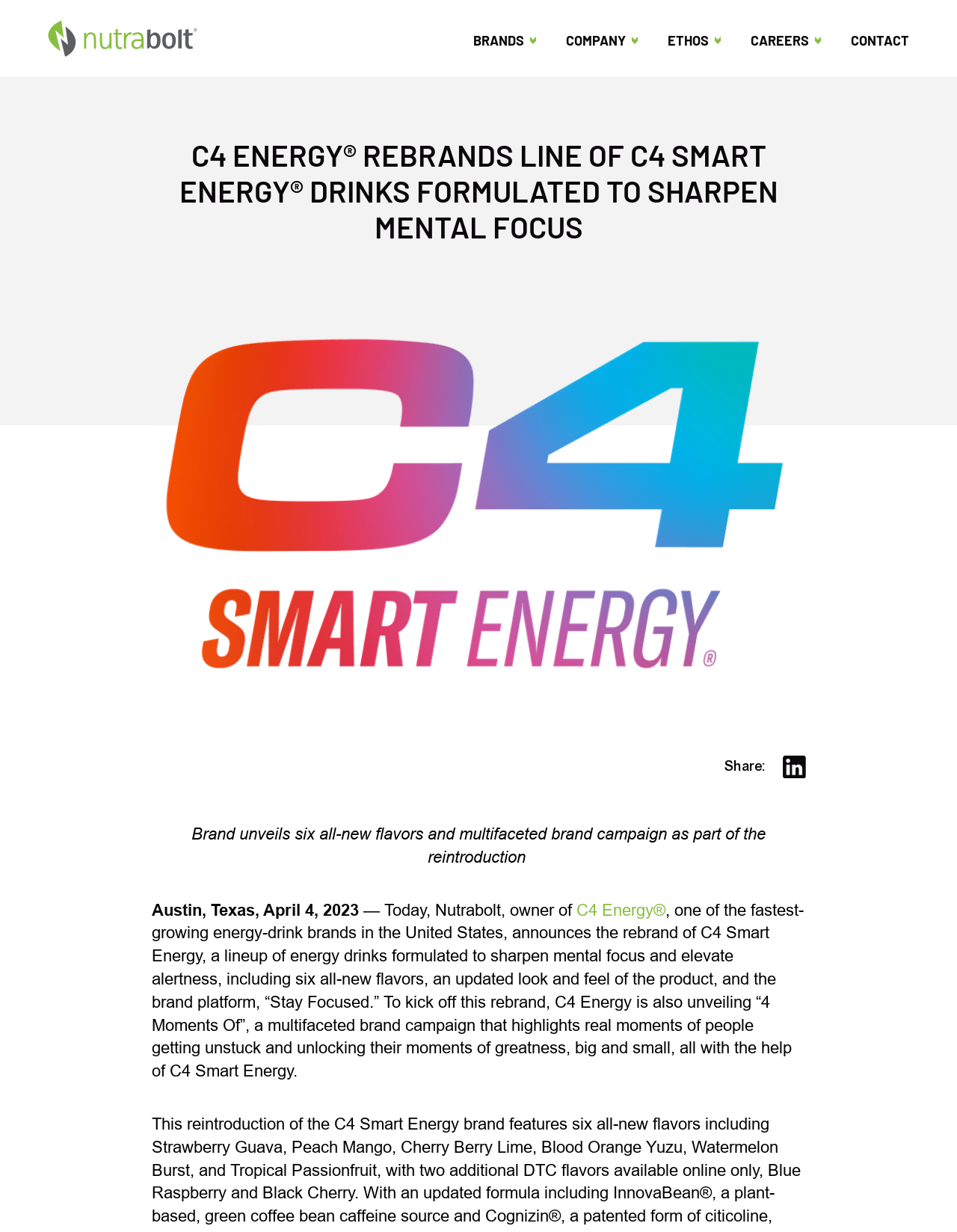What is the company name mentioned in the webpage?
Give a one-word or short-phrase answer derived from the screenshot.

Nutrabolt